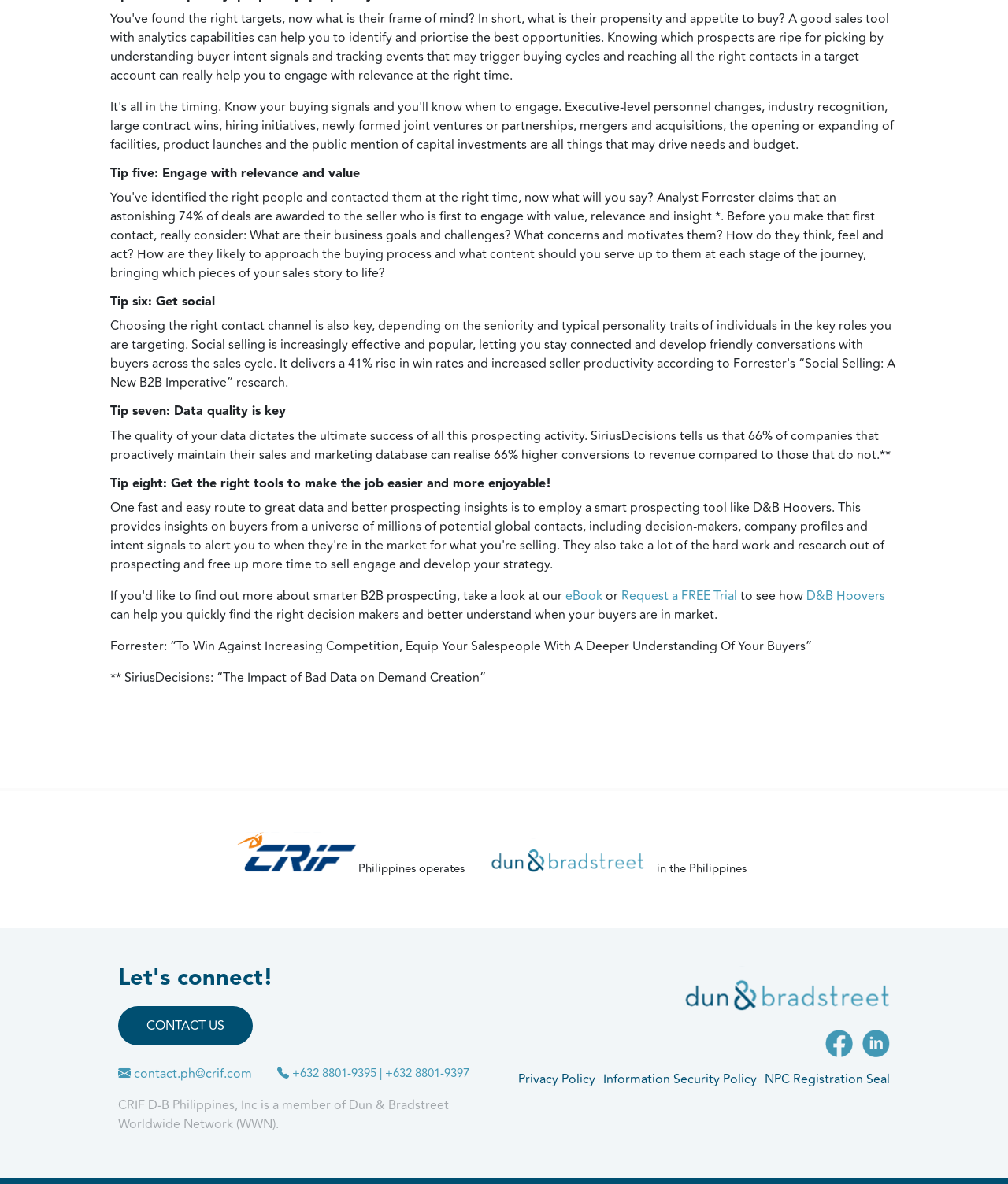Please identify the bounding box coordinates of the element's region that I should click in order to complete the following instruction: "Contact us". The bounding box coordinates consist of four float numbers between 0 and 1, i.e., [left, top, right, bottom].

[0.117, 0.85, 0.25, 0.883]